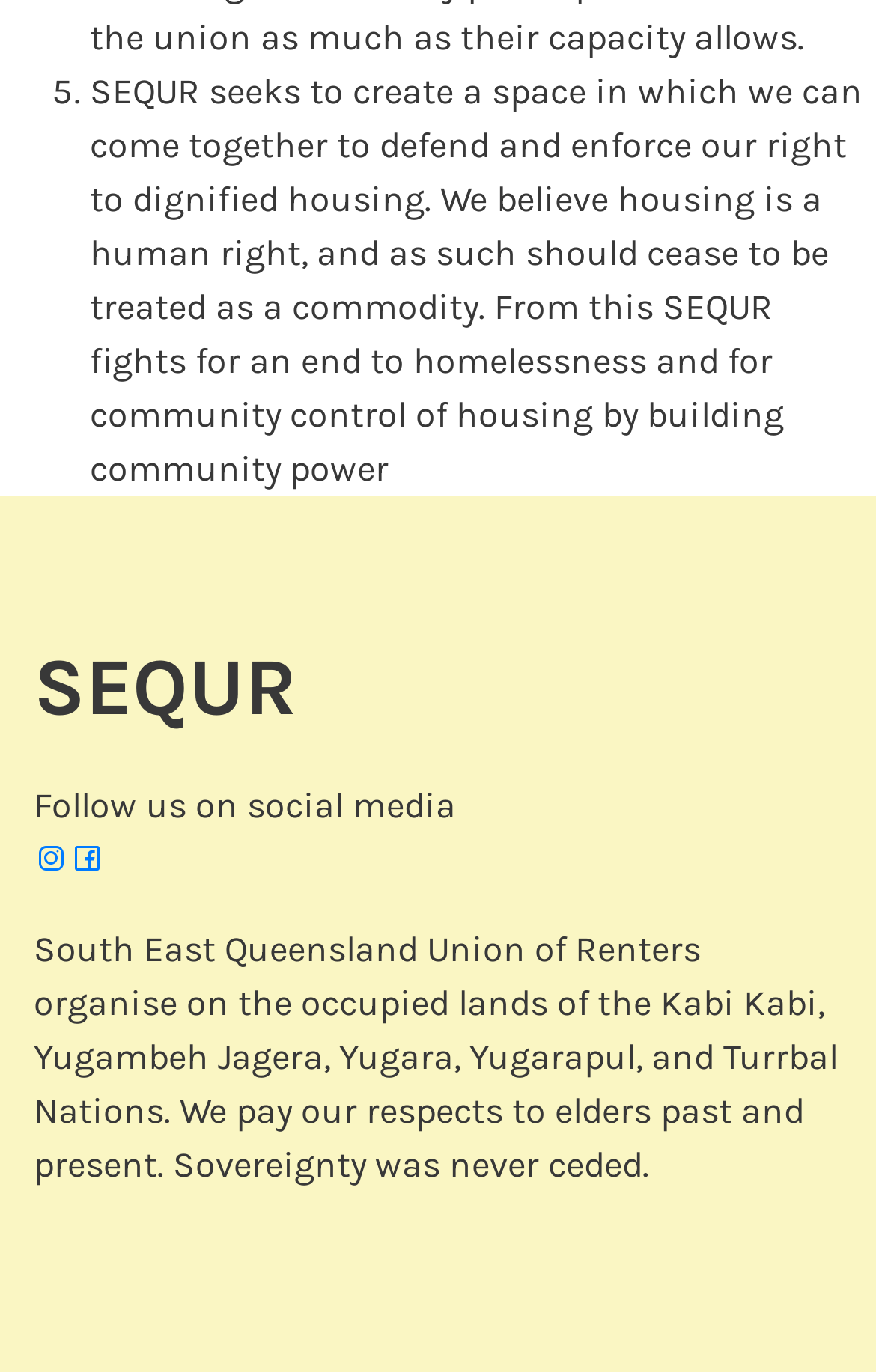Answer the following in one word or a short phrase: 
What is SEQUR fighting for?

End to homelessness